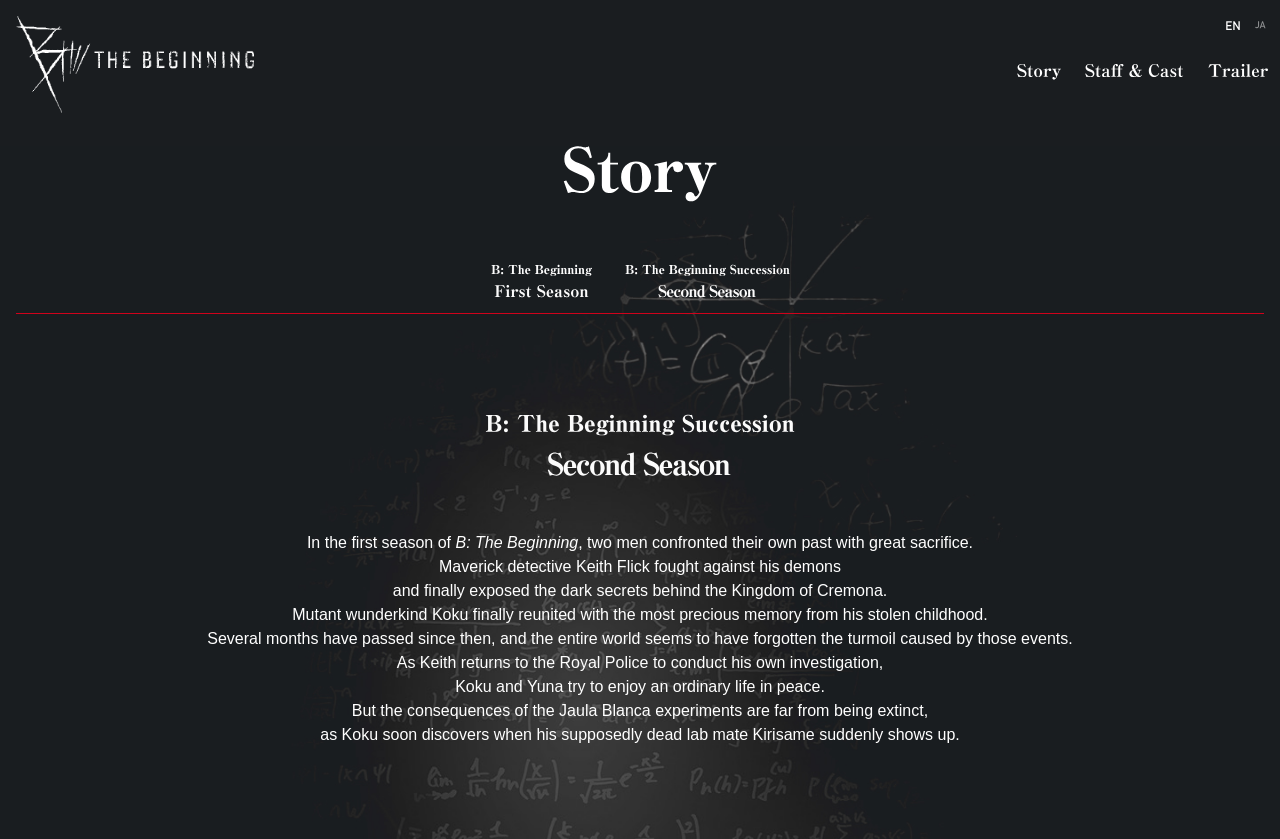How many seasons are there?
Refer to the image and provide a one-word or short phrase answer.

Two